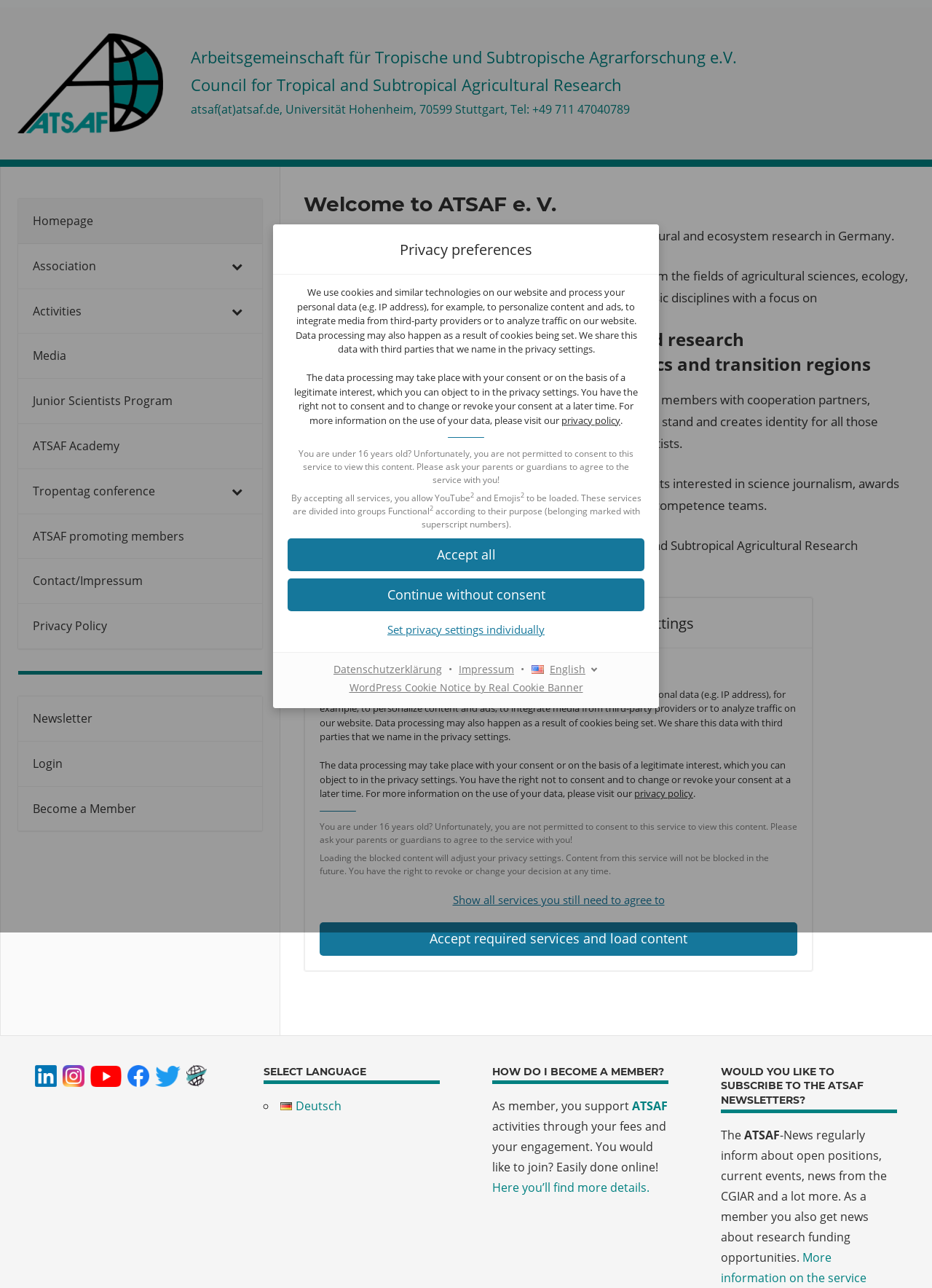What is the language currently selected in the combobox?
Based on the image, give a one-word or short phrase answer.

English